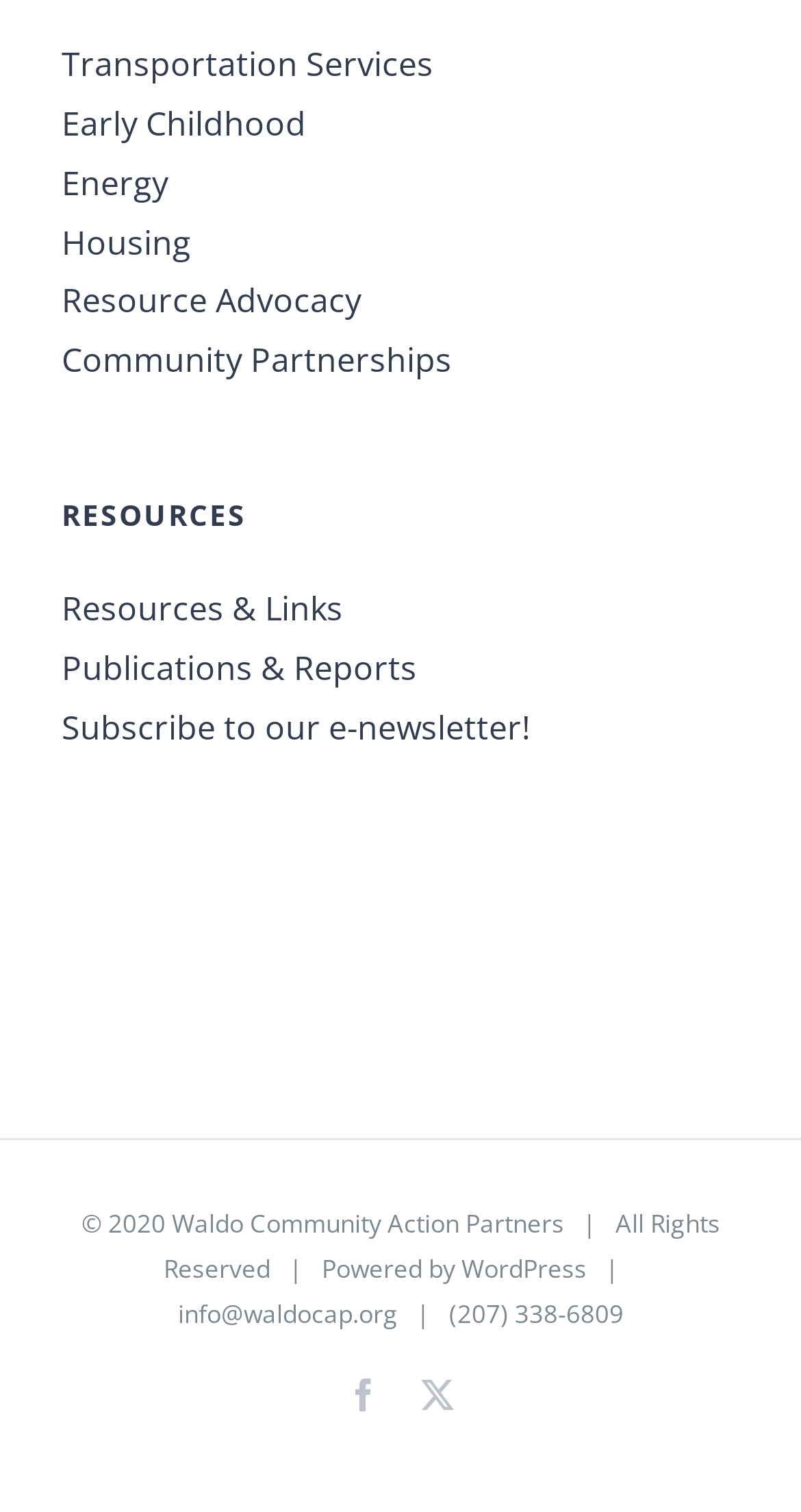Locate the coordinates of the bounding box for the clickable region that fulfills this instruction: "Visit Waldo Community Action Partners".

[0.214, 0.798, 0.704, 0.821]